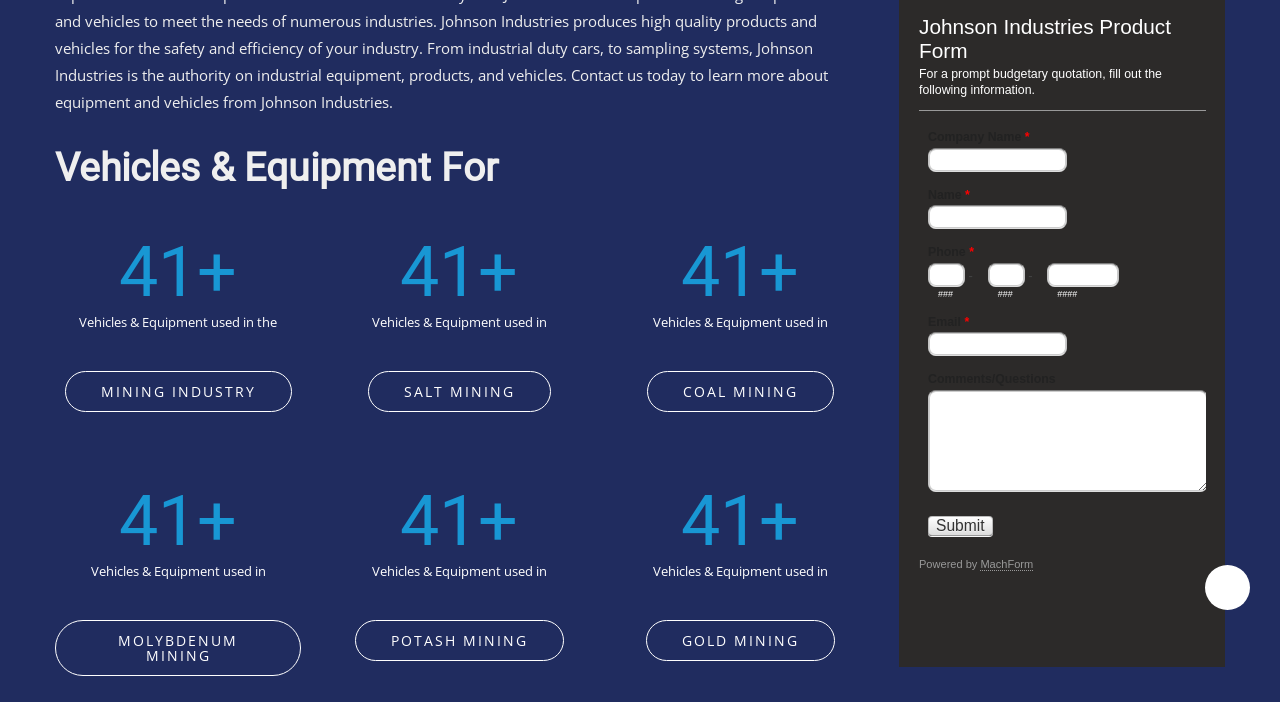Identify and provide the bounding box coordinates of the UI element described: "About". The coordinates should be formatted as [left, top, right, bottom], with each number being a float between 0 and 1.

[0.514, 0.009, 0.543, 0.034]